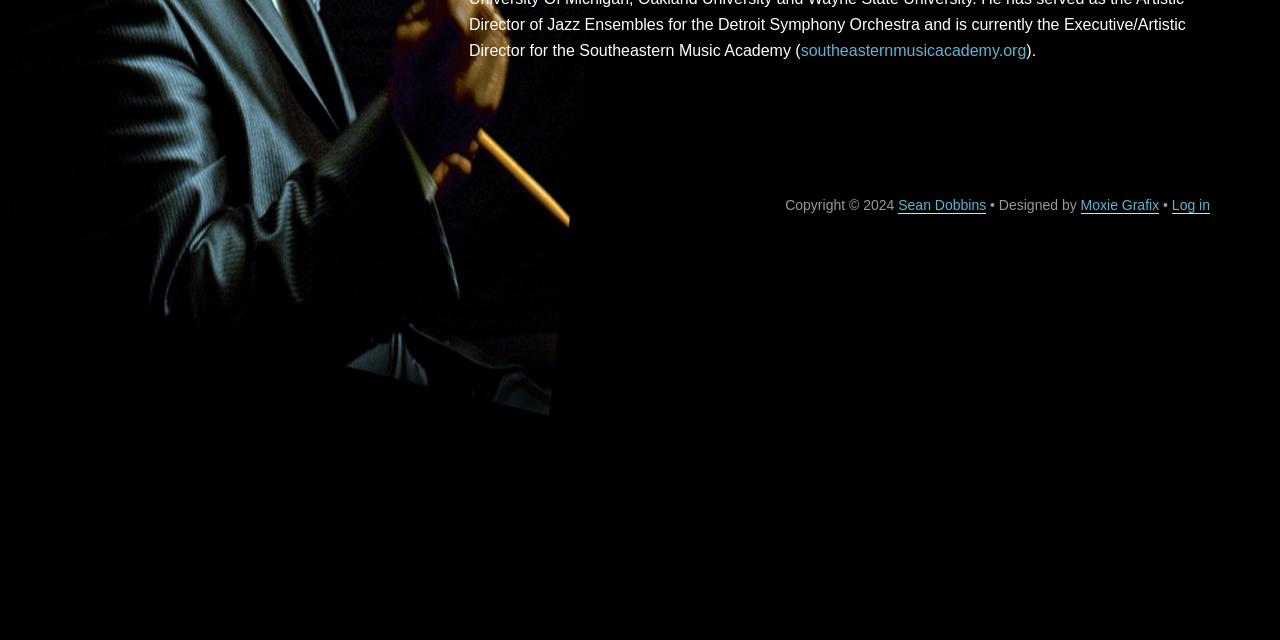Identify the bounding box of the UI element described as follows: "southeasternmusicacademy.org". Provide the coordinates as four float numbers in the range of 0 to 1 [left, top, right, bottom].

[0.626, 0.066, 0.802, 0.092]